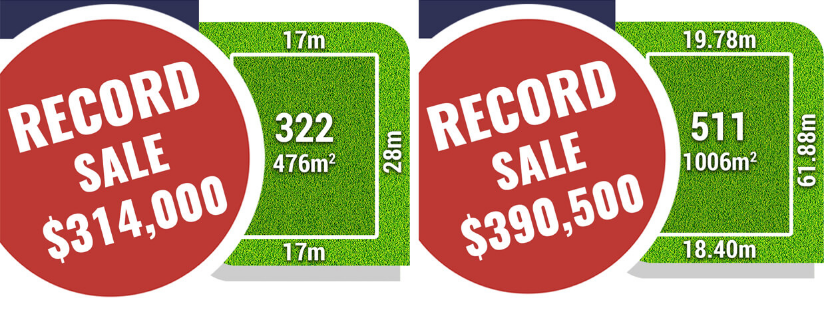Provide a comprehensive description of the image.

This image showcases two properties that were recently sold at record prices within the Lake Narracan Resort area. On the left side, the property identified as Lot 322, encompassing an area of 476 square meters, was sold for $314,000. To the right, Lot 511, which measures 1,006 square meters, was sold for an impressive $390,500. Each sale highlights the increasing demand and value of waterfront land in Gippsland, particularly post-pandemic. The vibrant green layout adds to the allure of these parcels, emphasizing their spaciousness and the investment potential in this picturesque region.